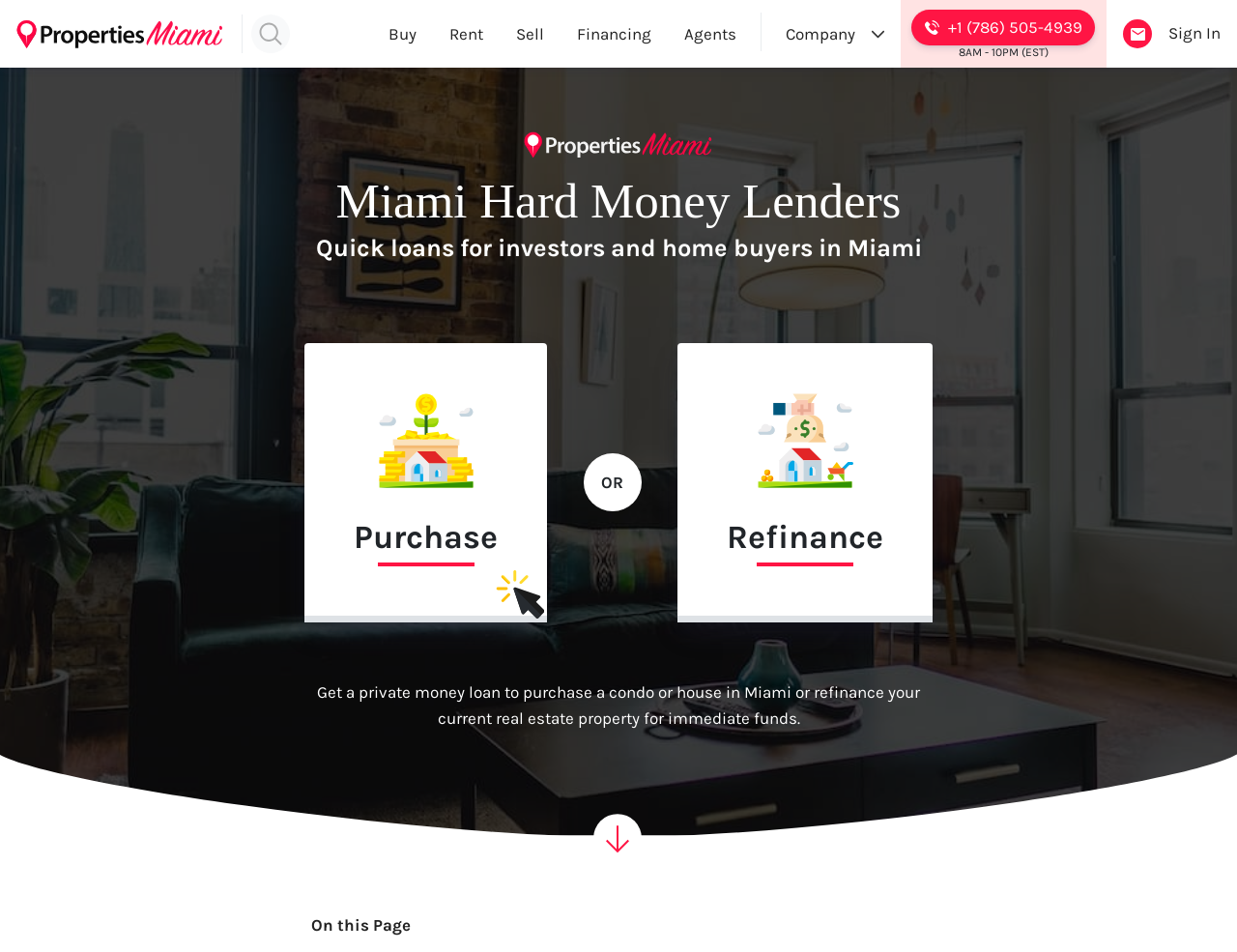What are the operating hours of Properties Miami?
Please answer the question as detailed as possible based on the image.

I found the operating hours by looking at the static text '8AM - 10PM (EST)' which is located below the phone number of Properties Miami.